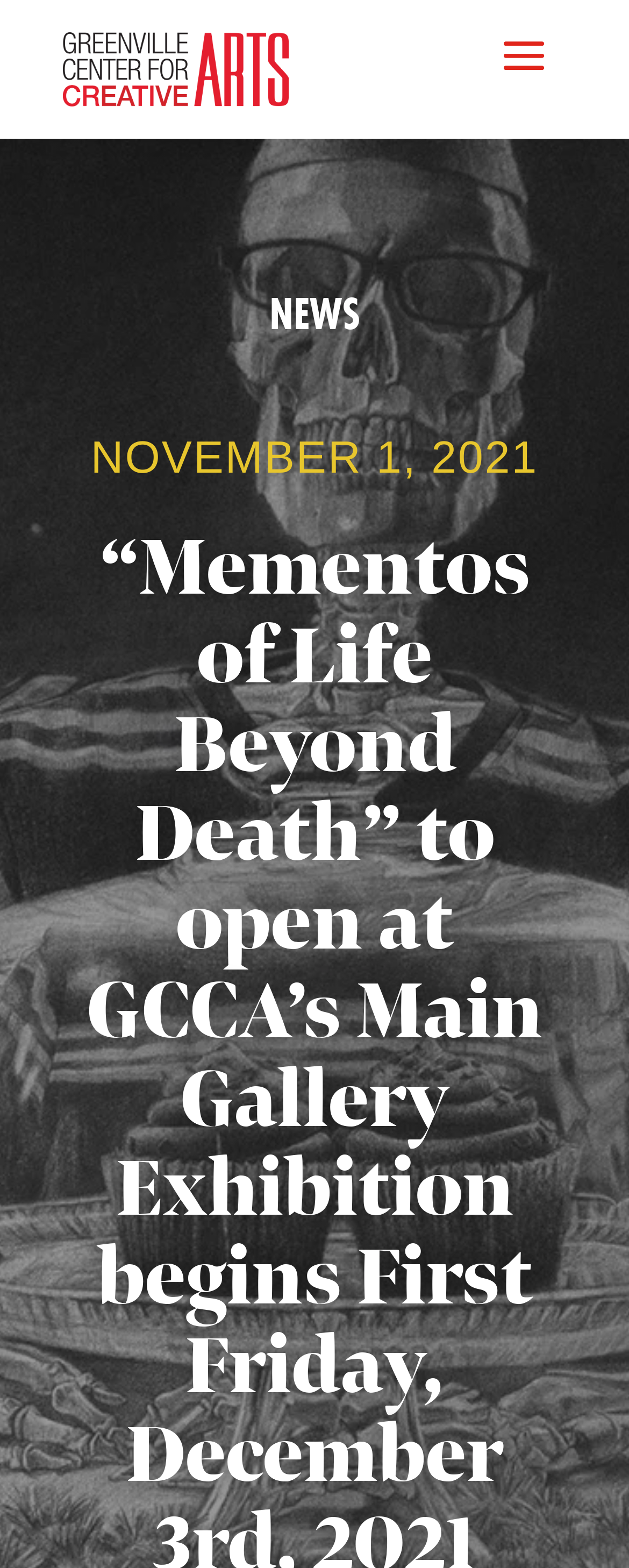Locate the headline of the webpage and generate its content.

“Mementos of Life Beyond Death” to open at GCCA’s Main Gallery Exhibition begins First Friday, December 3rd, 2021